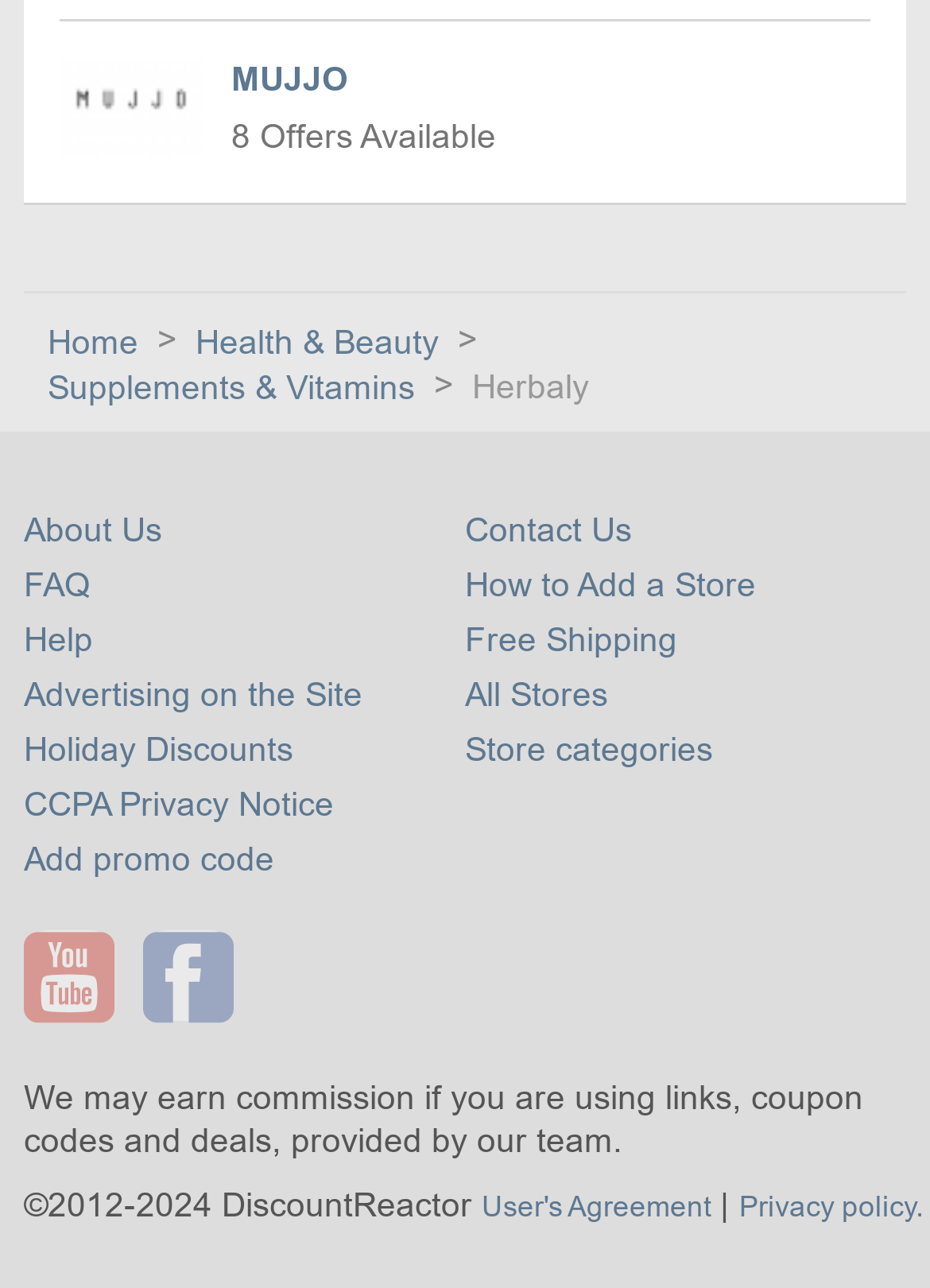Locate the bounding box coordinates of the region to be clicked to comply with the following instruction: "Check Tax Residency Certificate (TRC) IN DUBAI". The coordinates must be four float numbers between 0 and 1, in the form [left, top, right, bottom].

None